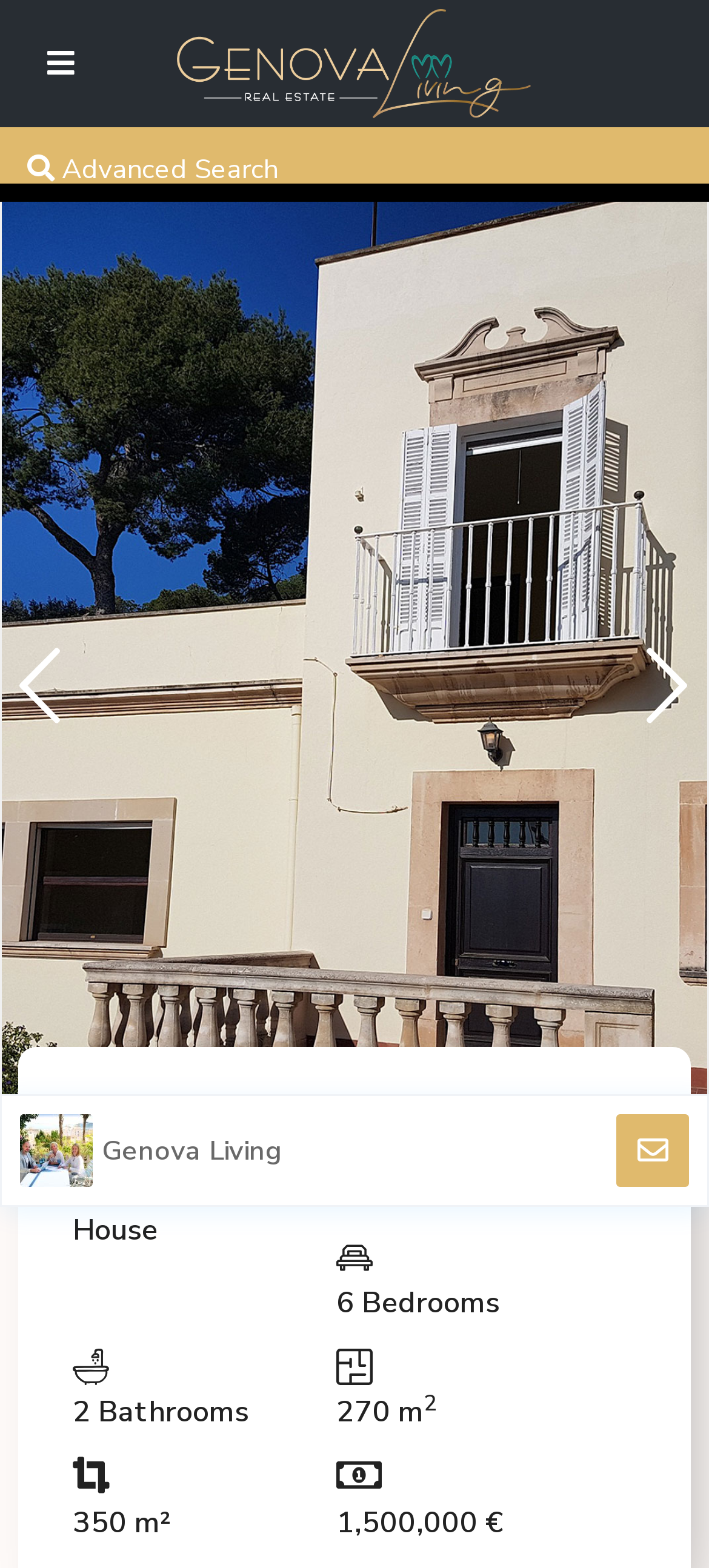How many bathrooms does the villa have?
Using the image, answer in one word or phrase.

2